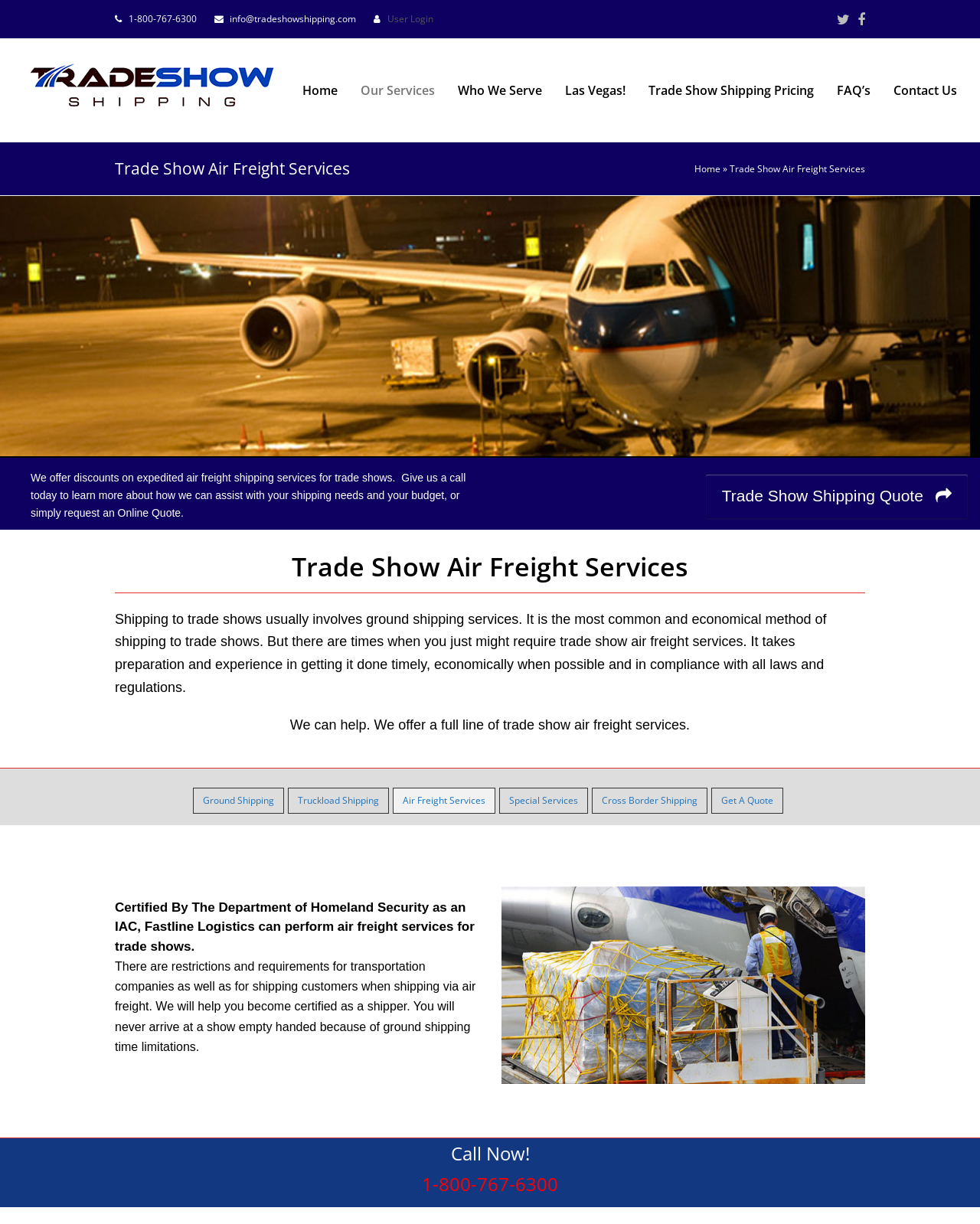Using floating point numbers between 0 and 1, provide the bounding box coordinates in the format (top-left x, top-left y, bottom-right x, bottom-right y). Locate the UI element described here: Air Freight Services

[0.401, 0.644, 0.505, 0.665]